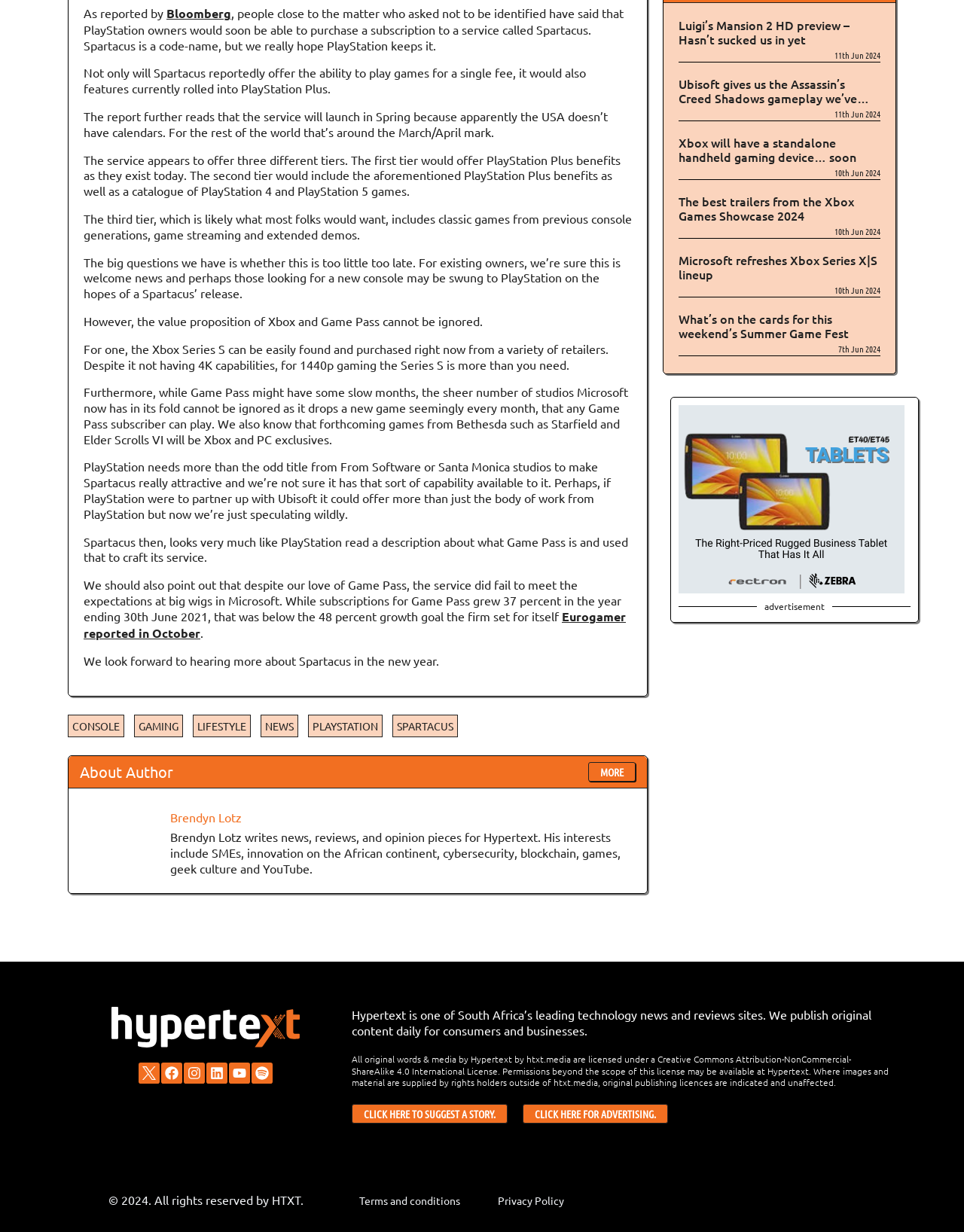What is the name of the service PlayStation owners will soon be able to purchase a subscription to?
Please provide a single word or phrase based on the screenshot.

Spartacus